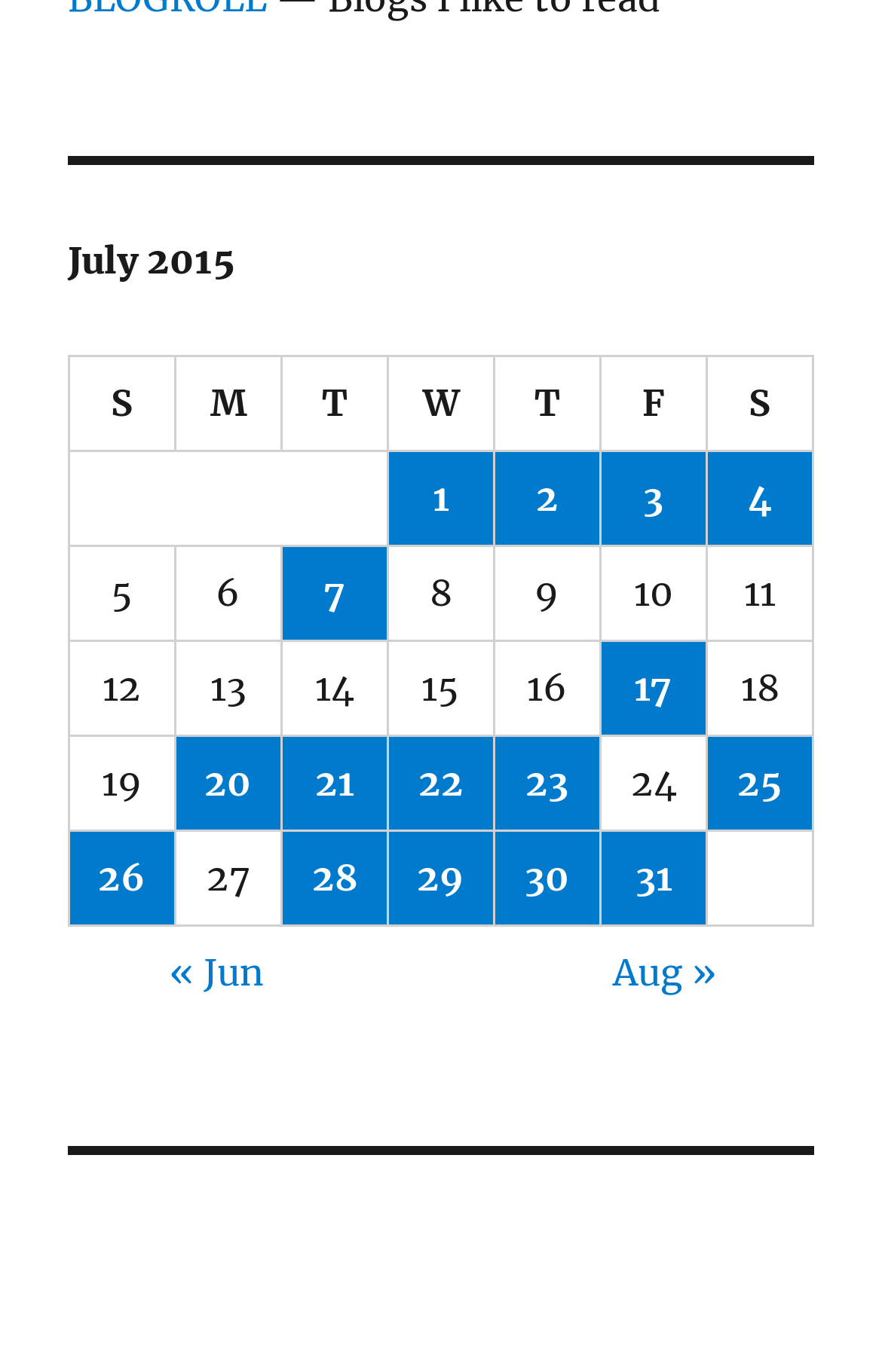How many columns are in the table?
Answer the question with detailed information derived from the image.

The table has 7 column headers, labeled 'S', 'M', 'T', 'W', 'T', 'F', and 'S', indicating that there are 7 columns in the table.